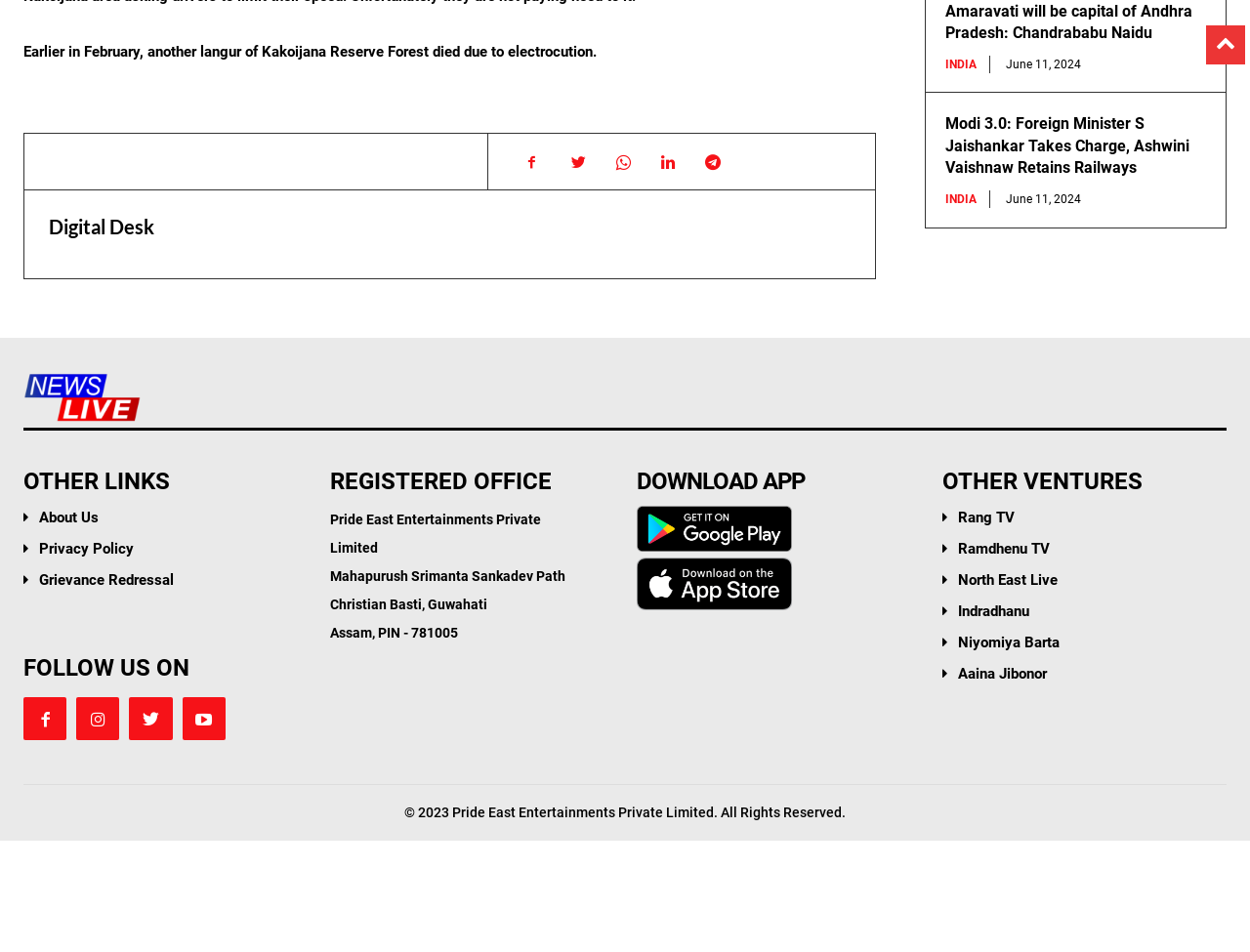Please locate the bounding box coordinates of the element that needs to be clicked to achieve the following instruction: "Follow on Facebook". The coordinates should be four float numbers between 0 and 1, i.e., [left, top, right, bottom].

[0.019, 0.818, 0.053, 0.863]